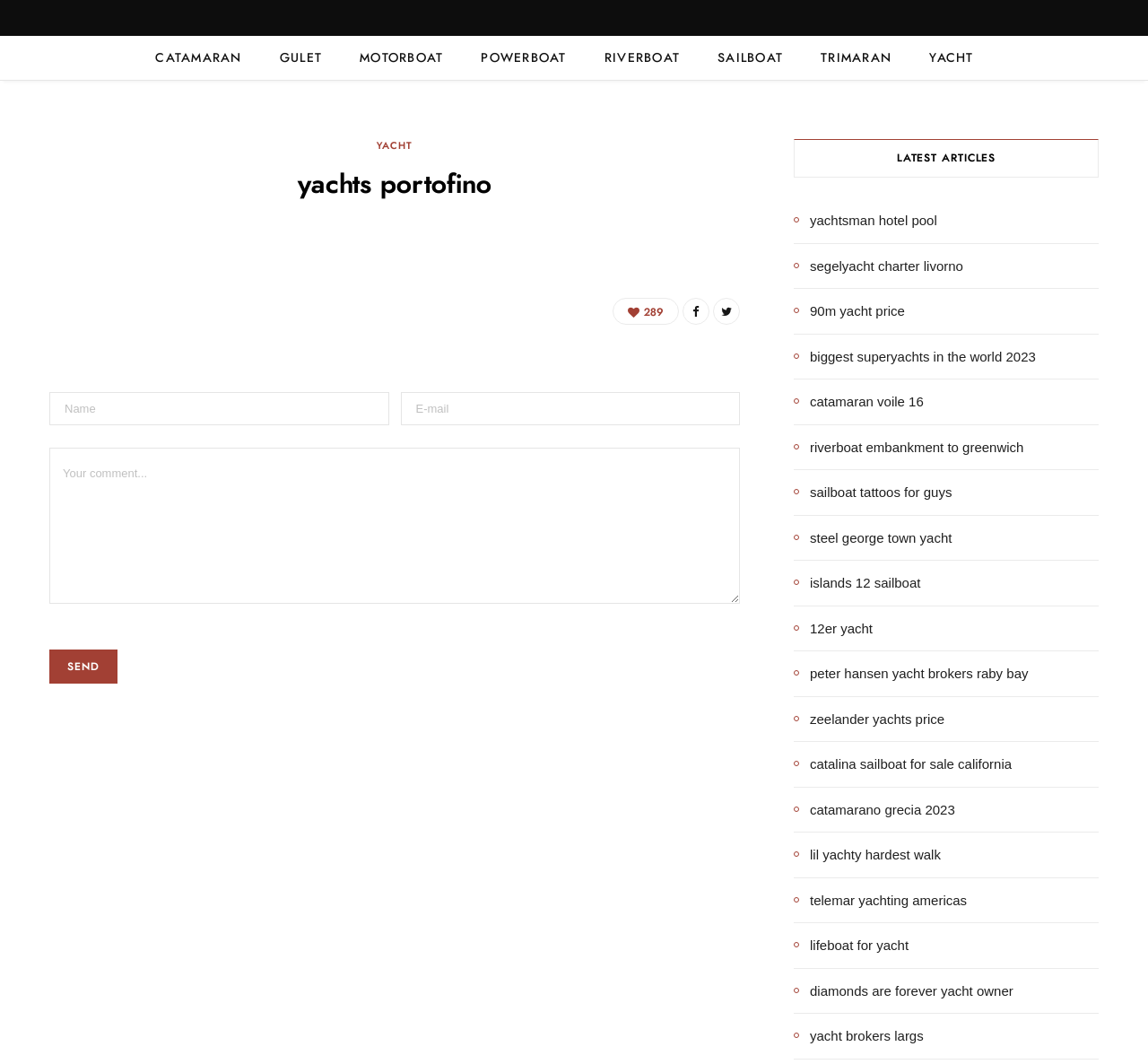Determine the bounding box coordinates of the element's region needed to click to follow the instruction: "Click on CATAMARAN". Provide these coordinates as four float numbers between 0 and 1, formatted as [left, top, right, bottom].

[0.119, 0.034, 0.227, 0.076]